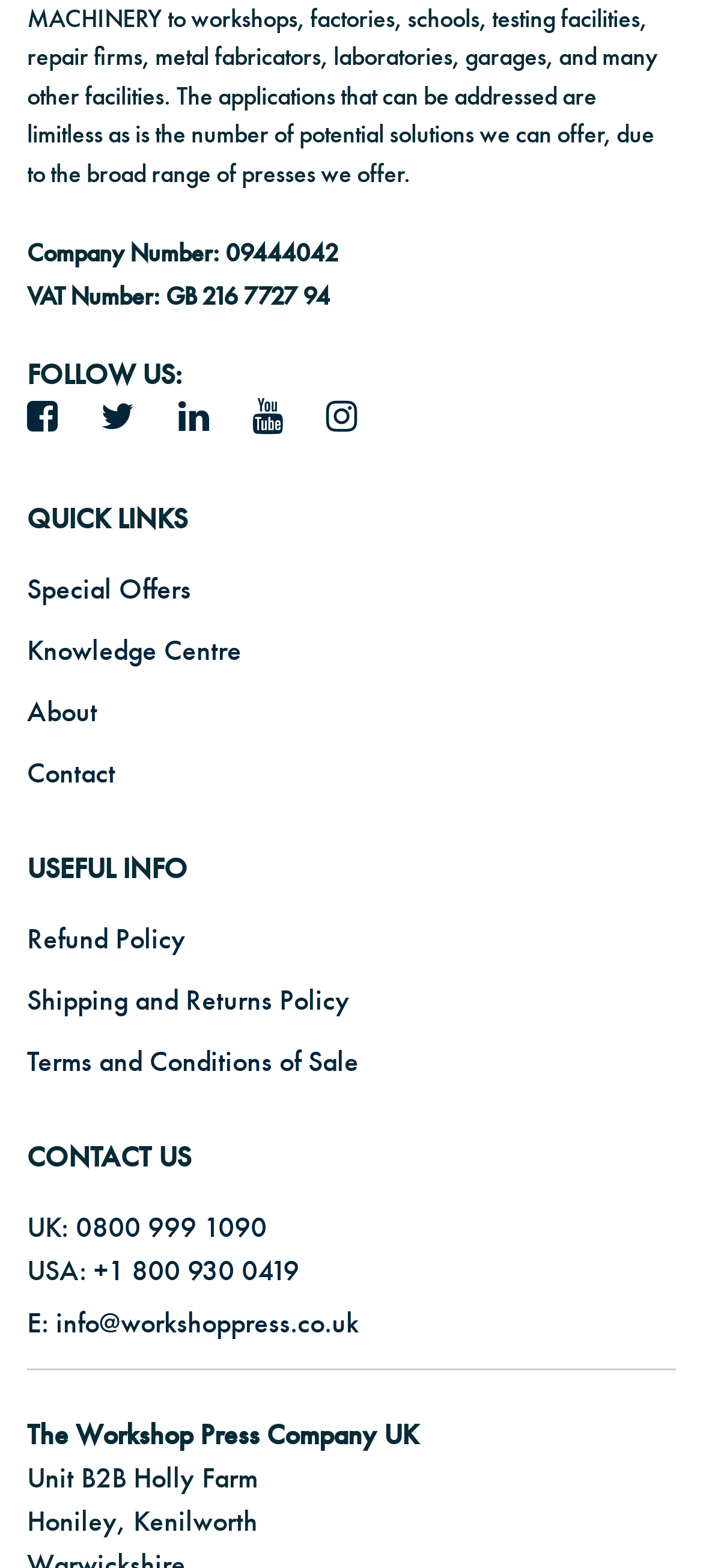Provide the bounding box coordinates of the area you need to click to execute the following instruction: "Email us at info@workshoppress.co.uk".

[0.038, 0.833, 0.51, 0.856]